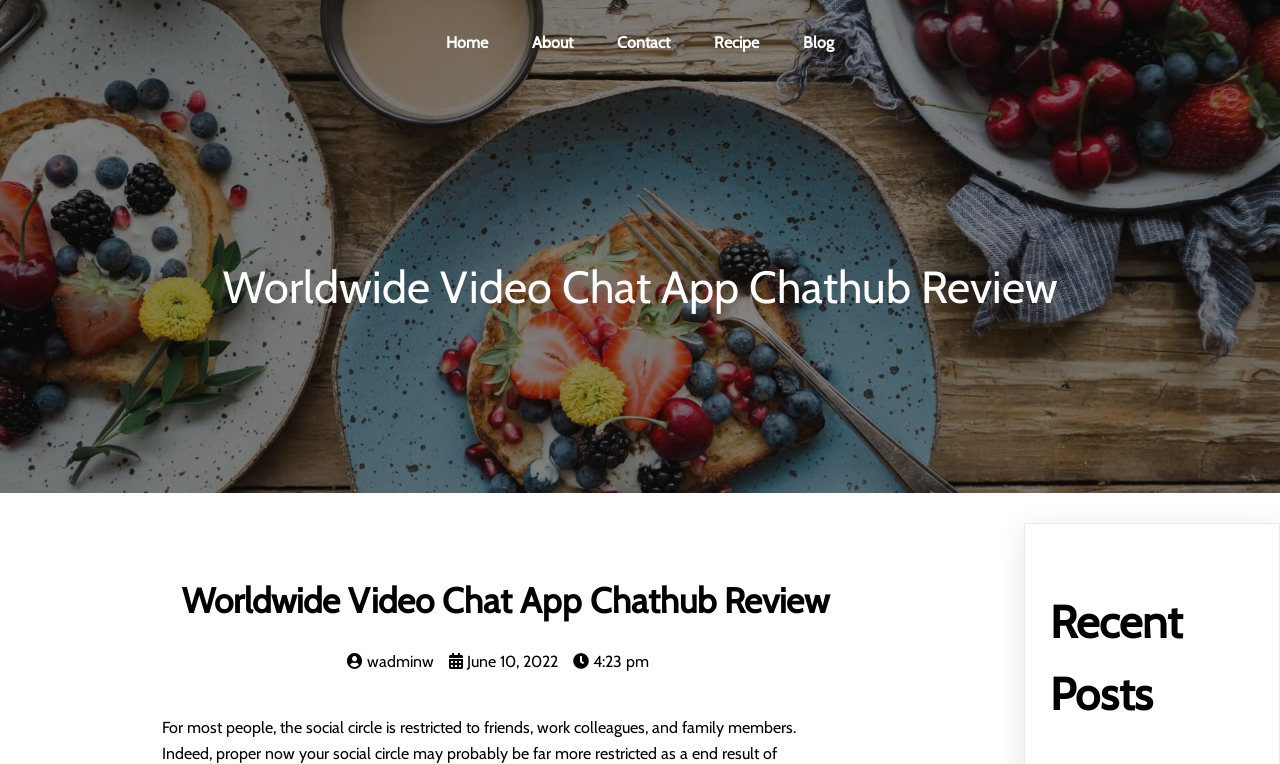What is the section title below the main heading?
Refer to the image and provide a one-word or short phrase answer.

Recent Posts